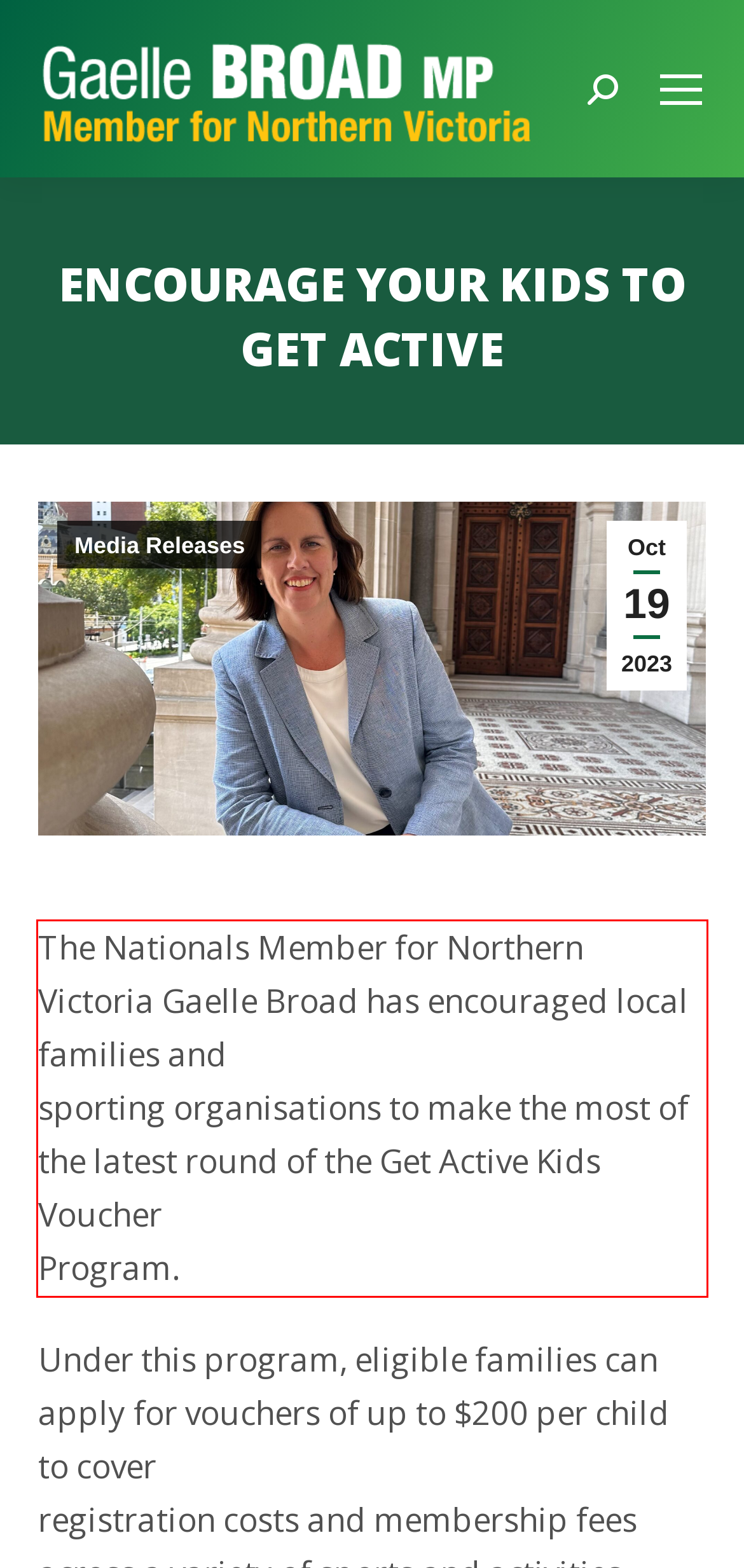Given a webpage screenshot with a red bounding box, perform OCR to read and deliver the text enclosed by the red bounding box.

The Nationals Member for Northern Victoria Gaelle Broad has encouraged local families and sporting organisations to make the most of the latest round of the Get Active Kids Voucher Program.